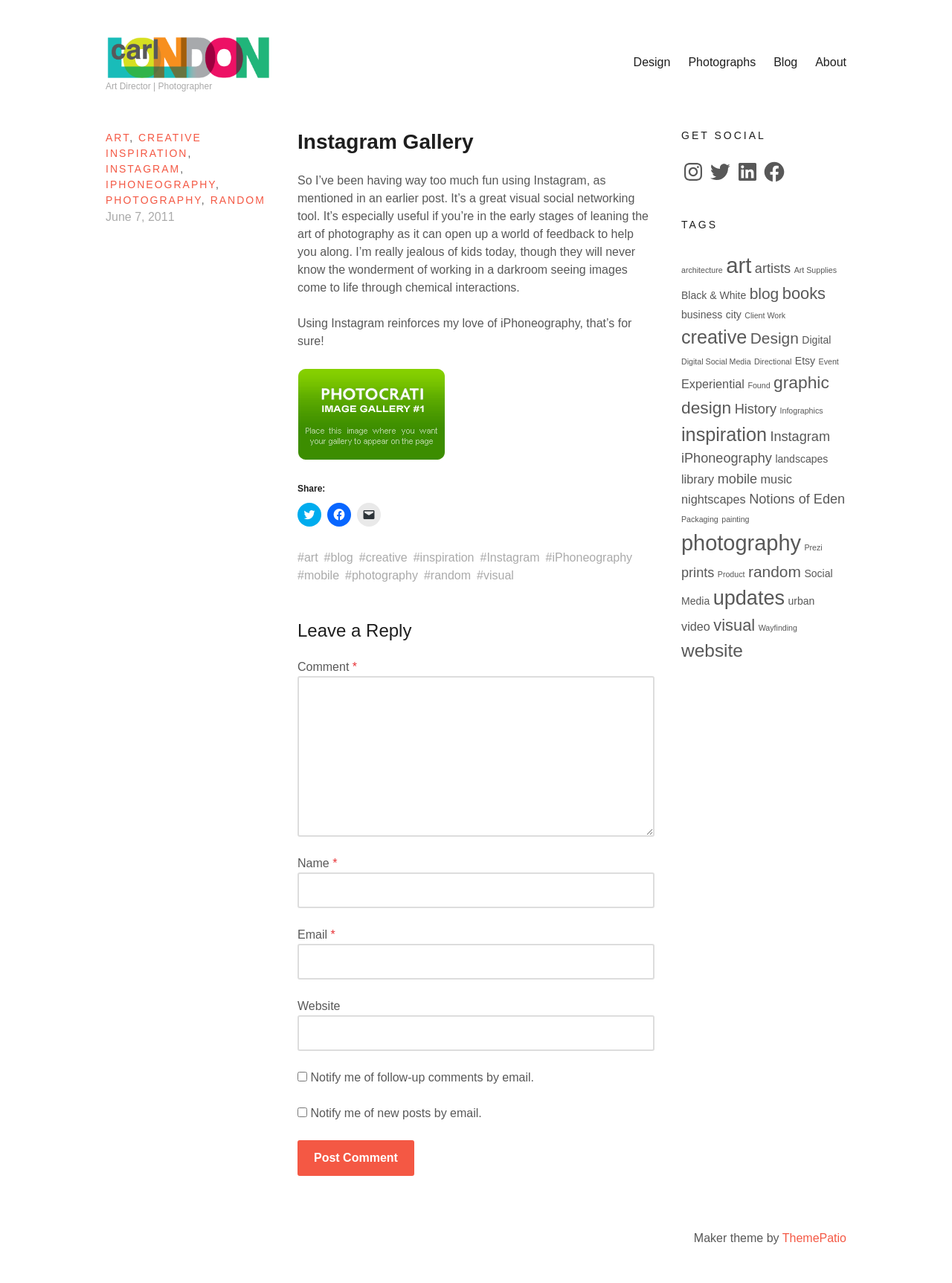What is the category of the post with the most items?
Examine the image and give a concise answer in one word or a short phrase.

art